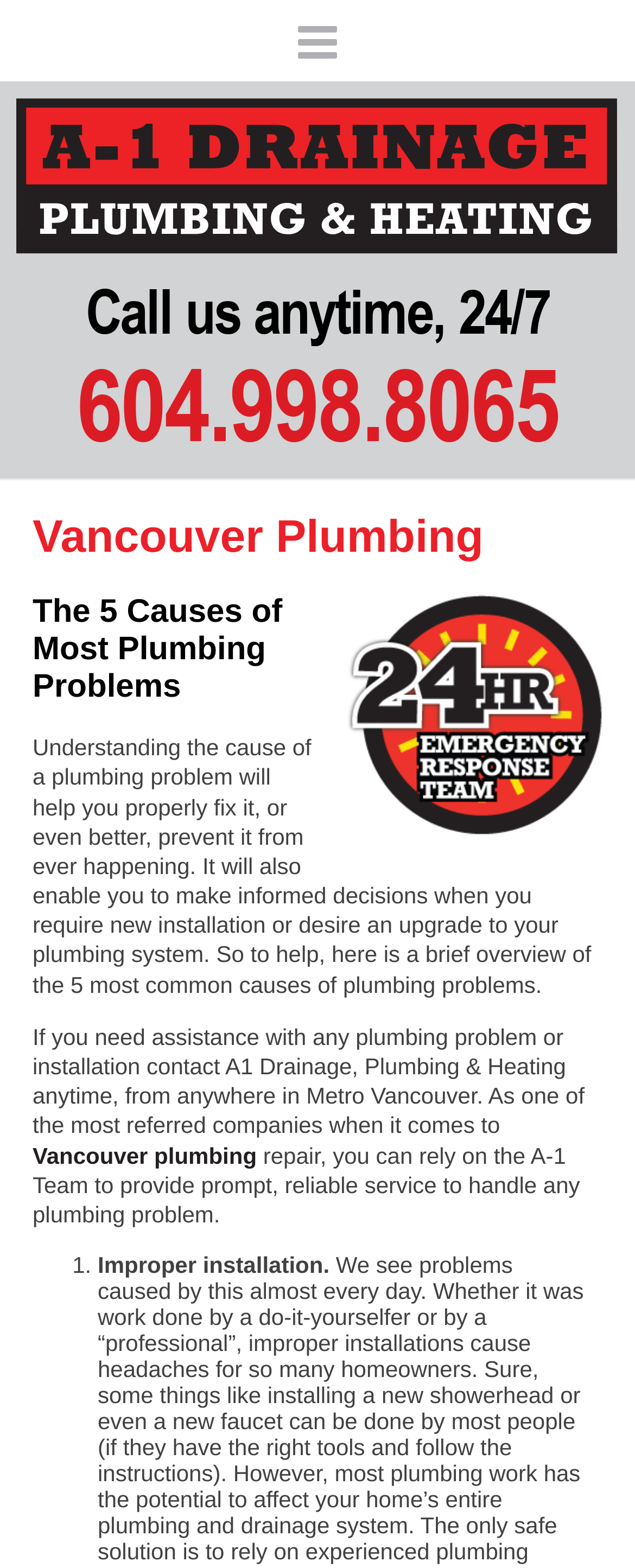Answer the question with a single word or phrase: 
What is the phone number to call for plumbing services?

604.998.8065